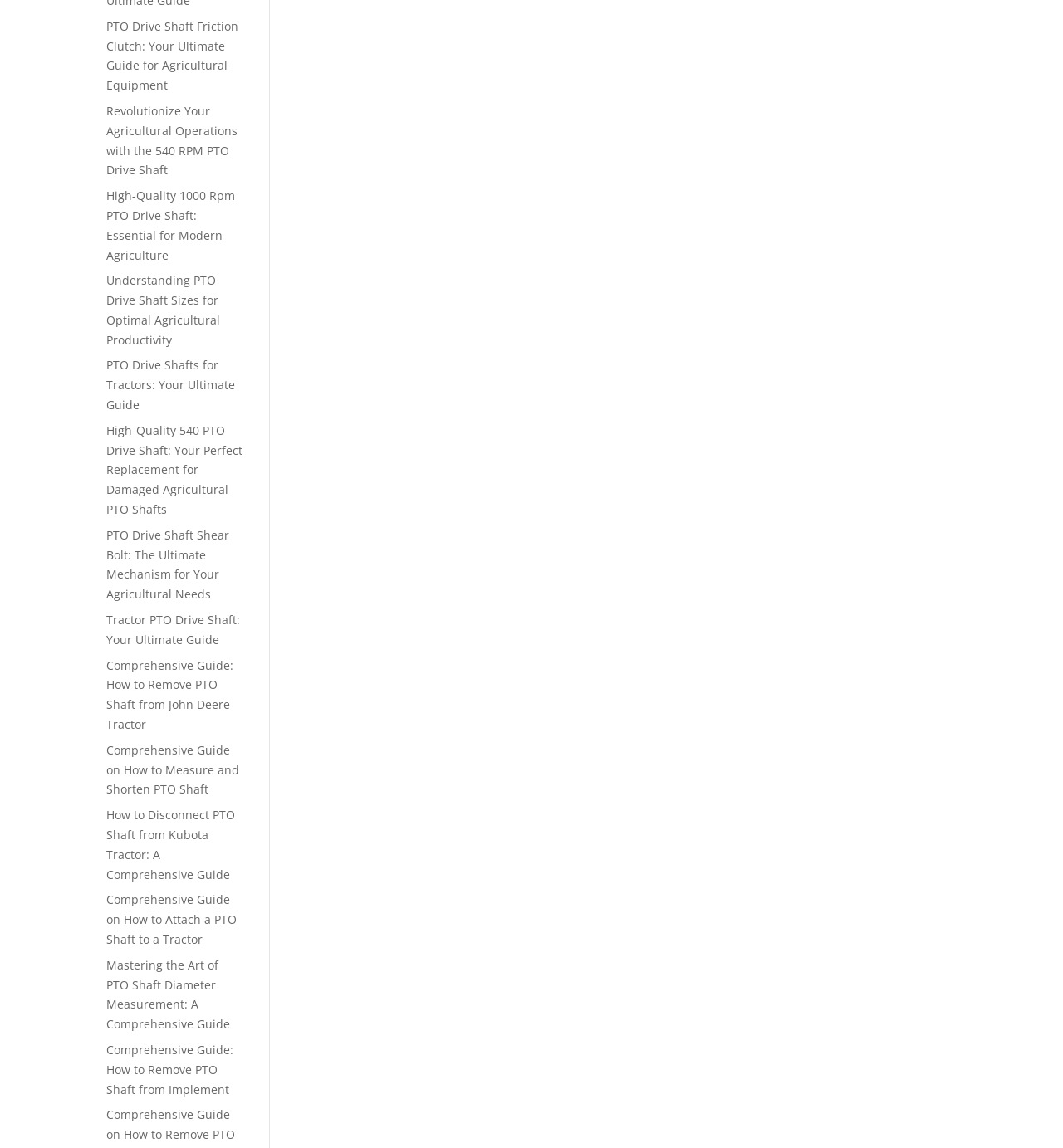Show the bounding box coordinates of the element that should be clicked to complete the task: "Explore High-Quality 1000 Rpm PTO Drive Shaft".

[0.1, 0.163, 0.221, 0.229]